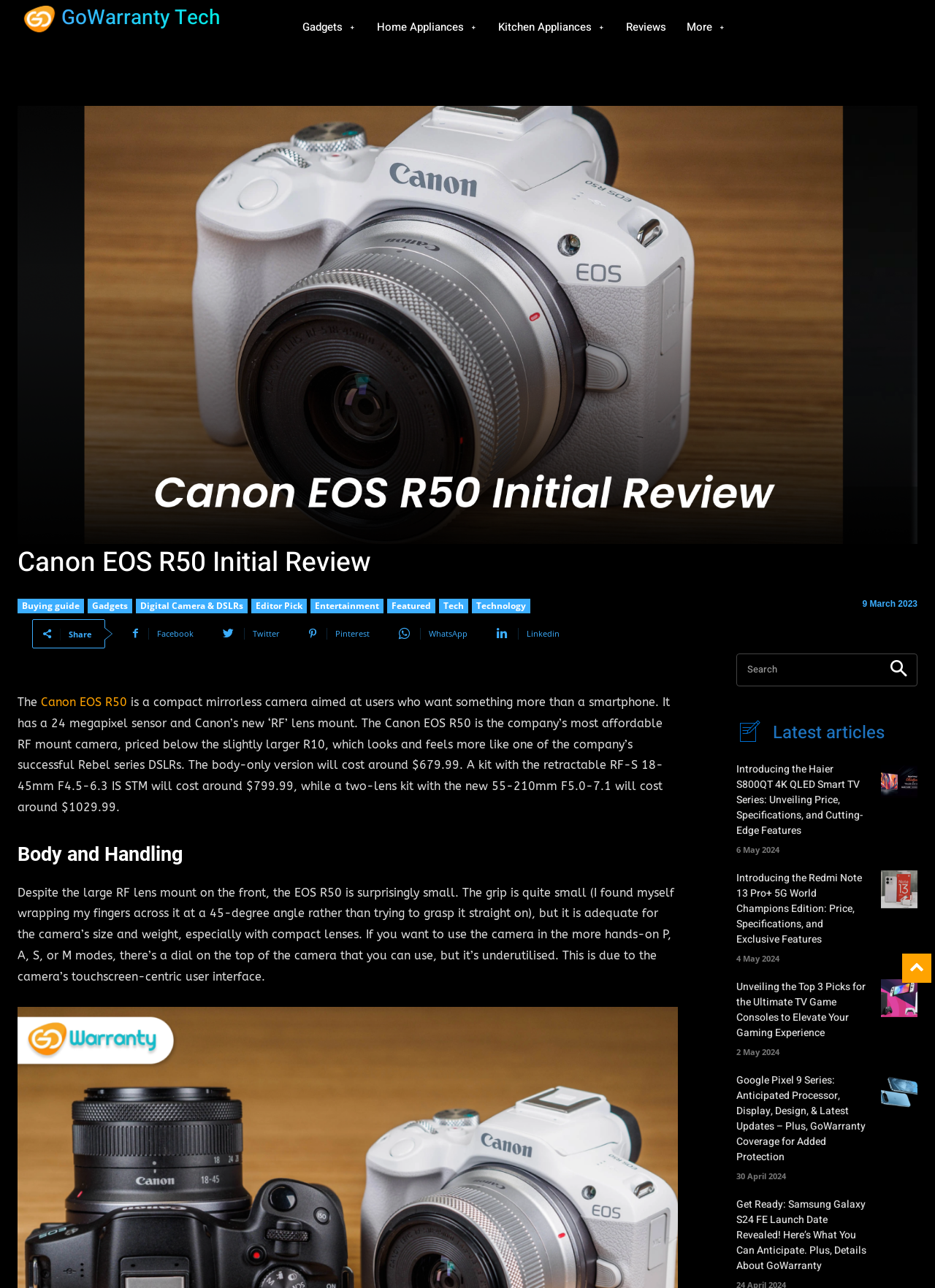Determine the bounding box coordinates of the clickable element to complete this instruction: "Check the latest article 'Introducing the Haier S800QT 4K QLED Smart TV Series'". Provide the coordinates in the format of four float numbers between 0 and 1, [left, top, right, bottom].

[0.943, 0.591, 0.981, 0.621]